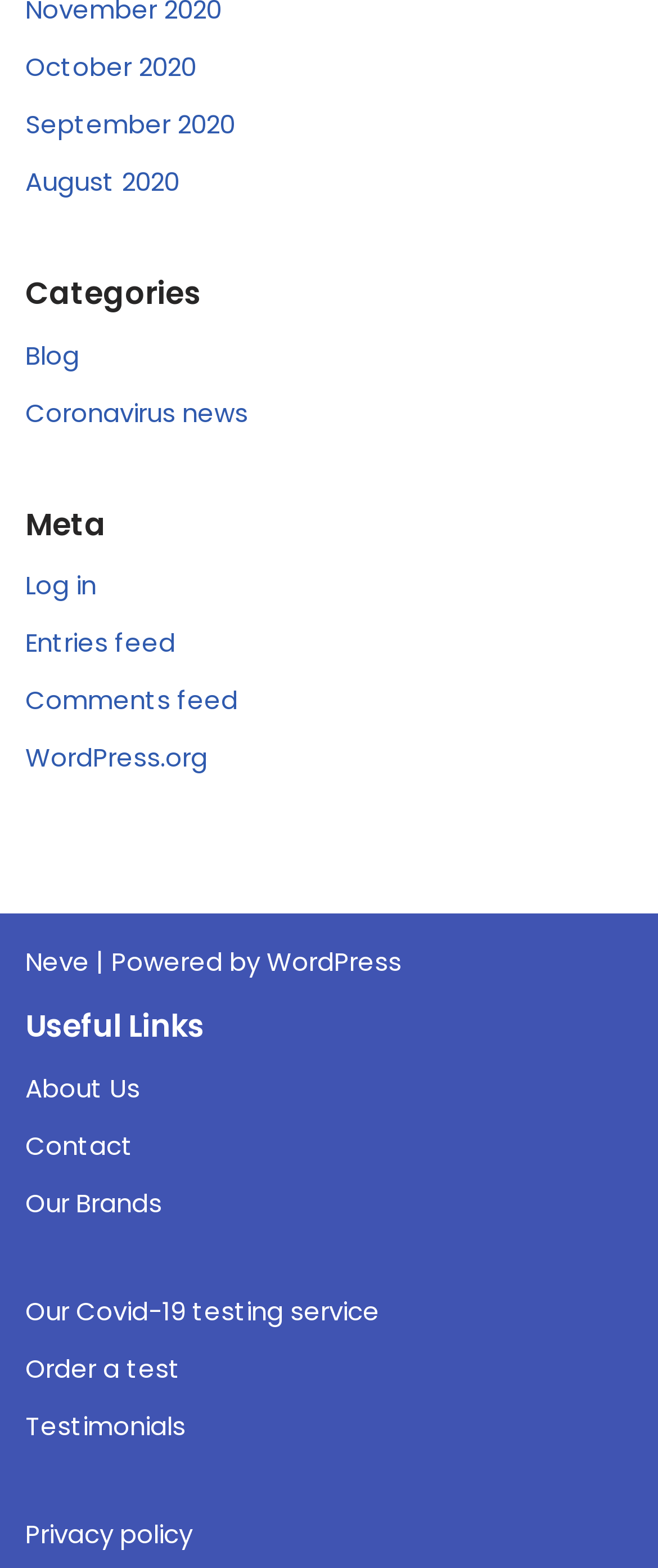Can you show the bounding box coordinates of the region to click on to complete the task described in the instruction: "Learn about Coronavirus news"?

[0.038, 0.251, 0.377, 0.274]